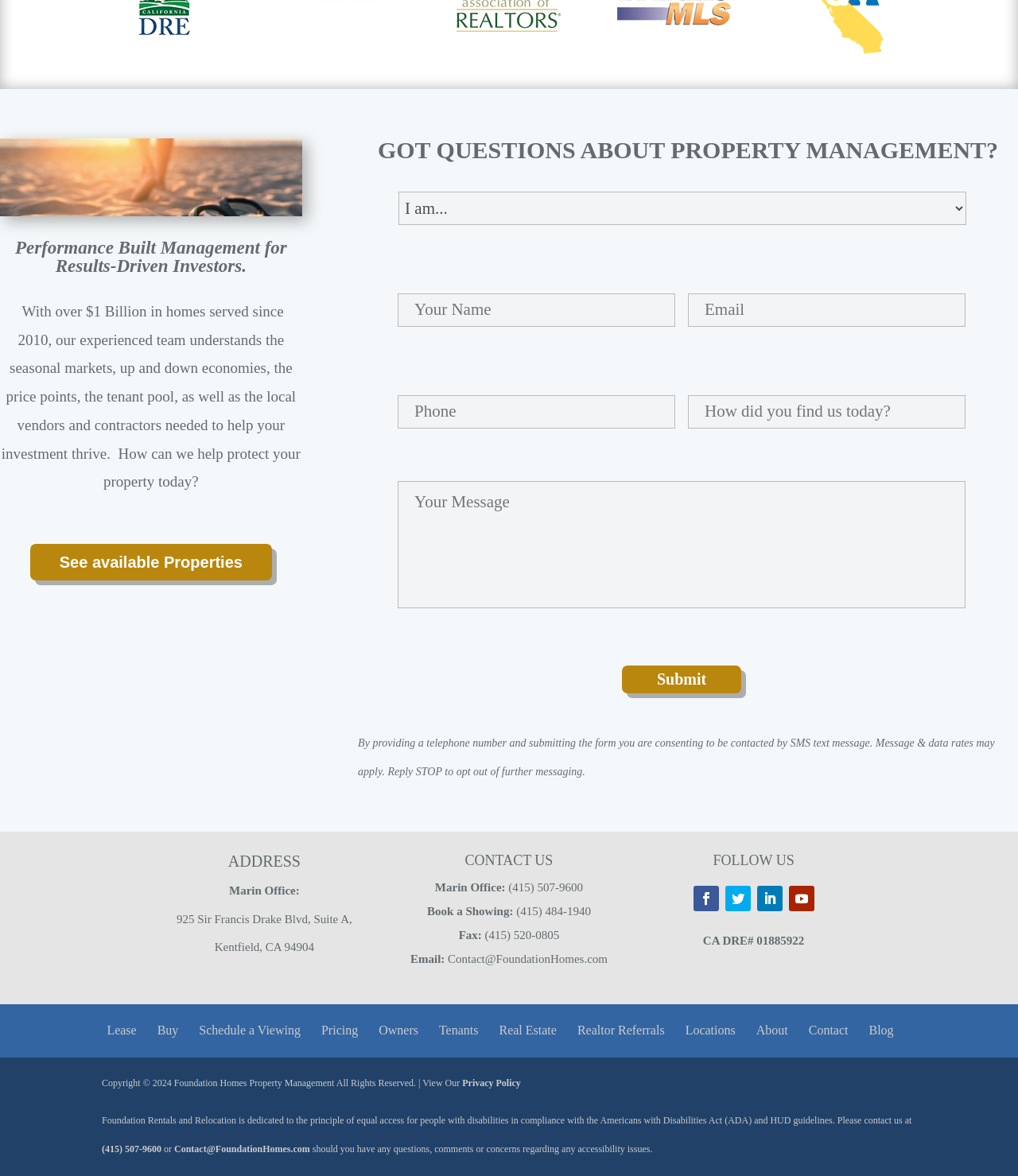Please provide a comprehensive answer to the question based on the screenshot: What is the address of the Marin Office?

The address of the Marin Office can be found in the 'ADDRESS' section, where it is listed as '925 Sir Francis Drake Blvd, Suite A, Kentfield, CA 94904'.